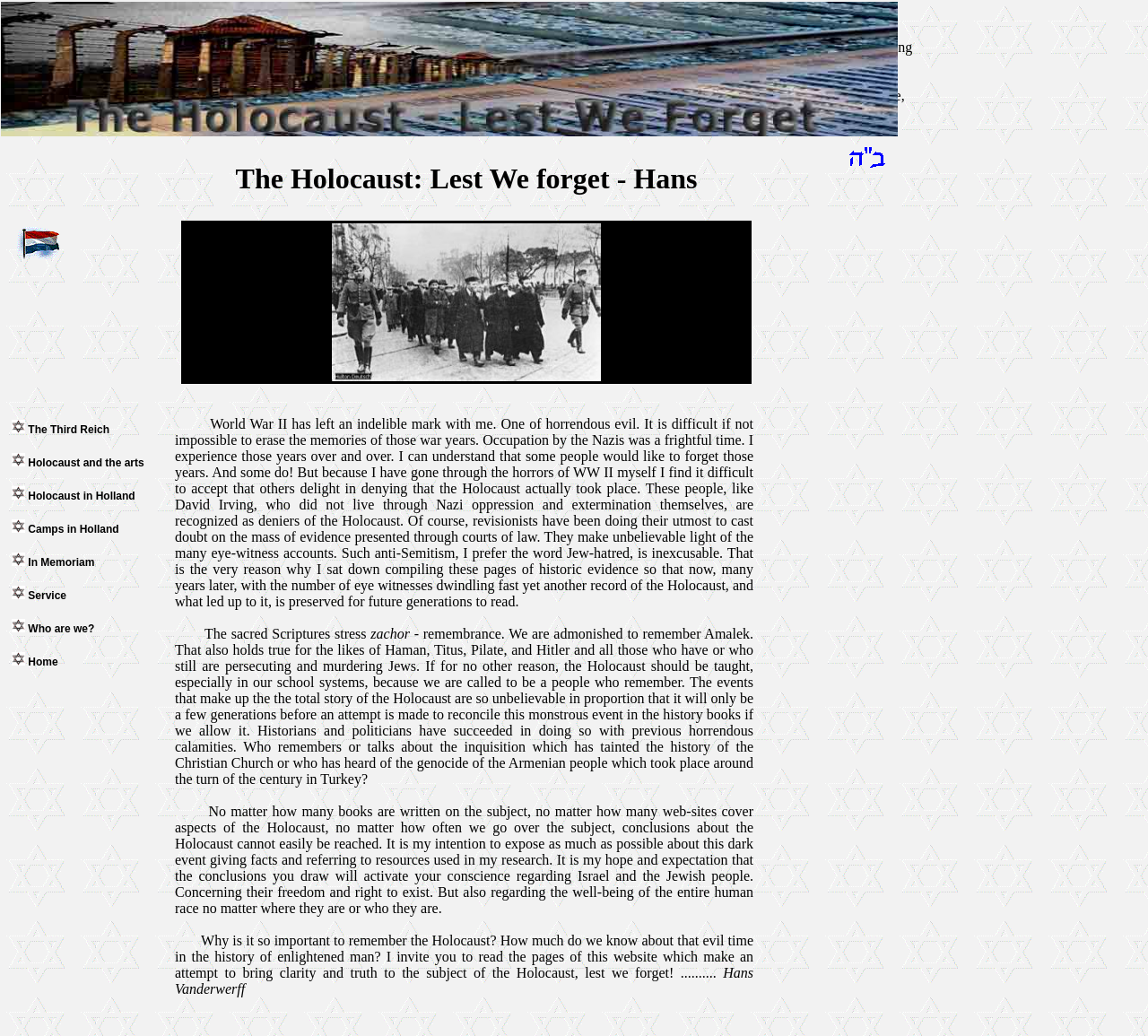Identify the bounding box coordinates of the region I need to click to complete this instruction: "Explore the camps in Holland".

[0.01, 0.505, 0.104, 0.517]